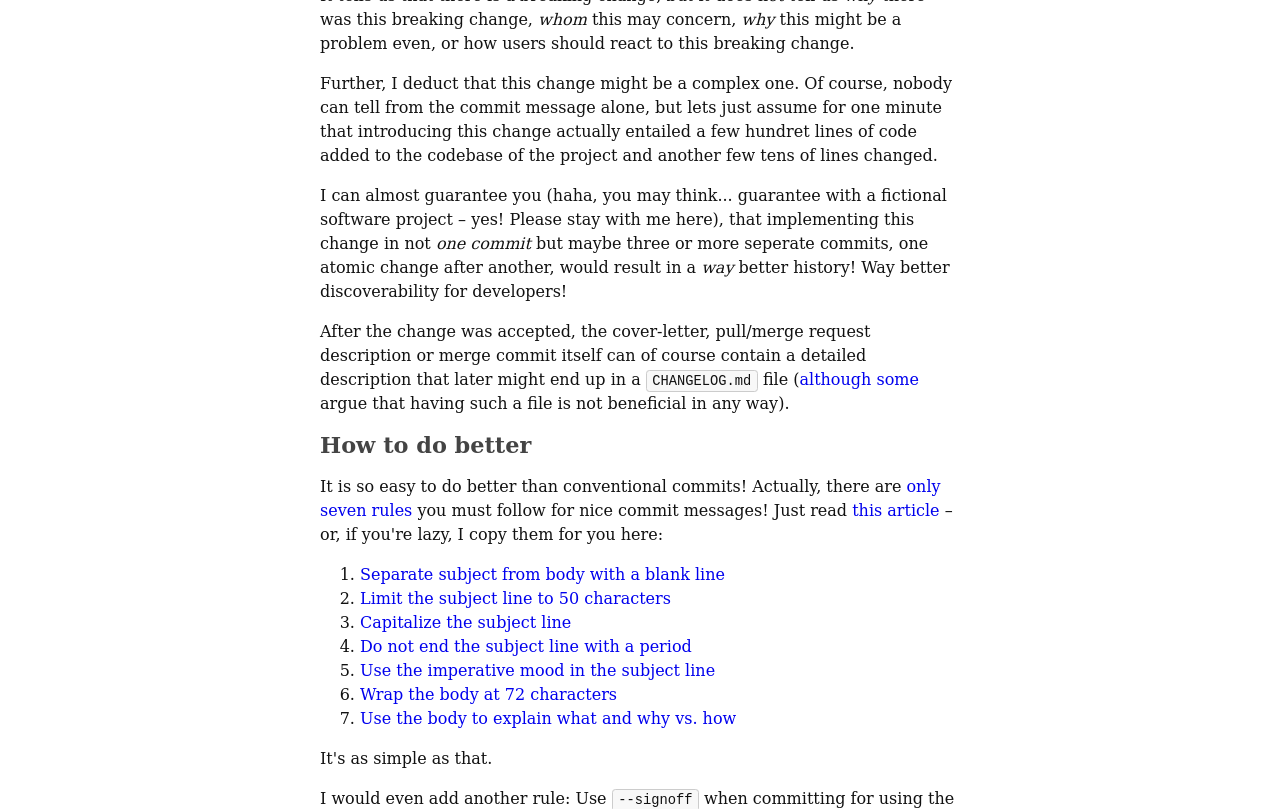What is the tone of the webpage?
Please provide an in-depth and detailed response to the question.

The tone of the webpage is informative, as it provides guidance and explanations on how to write better commit messages, without being persuasive or promotional.